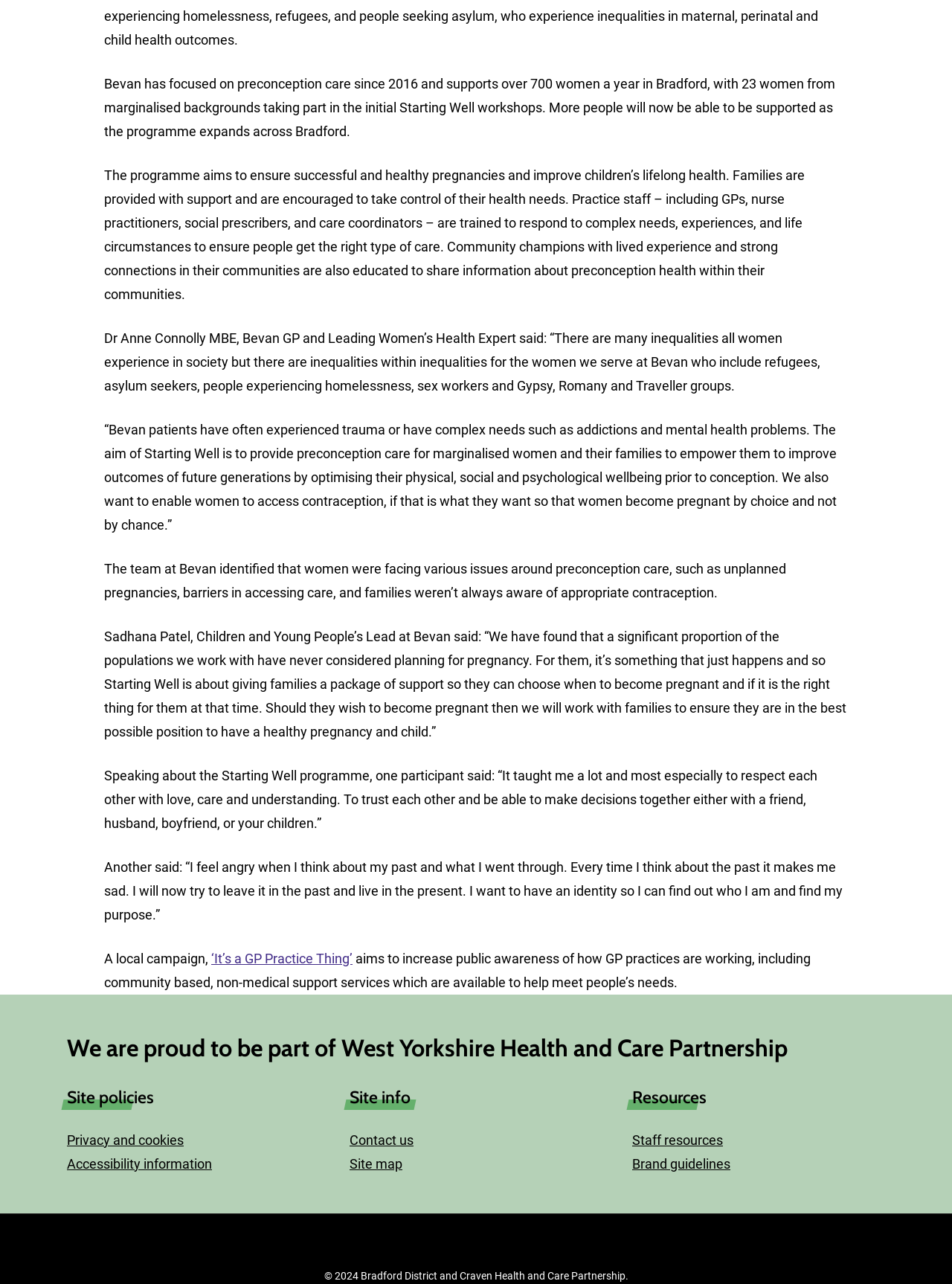Look at the image and give a detailed response to the following question: What year is the copyright of the webpage?

The copyright notice at the bottom of the webpage states '© 2024 Bradford District and Craven Health and Care Partnership', indicating that the copyright year is 2024.